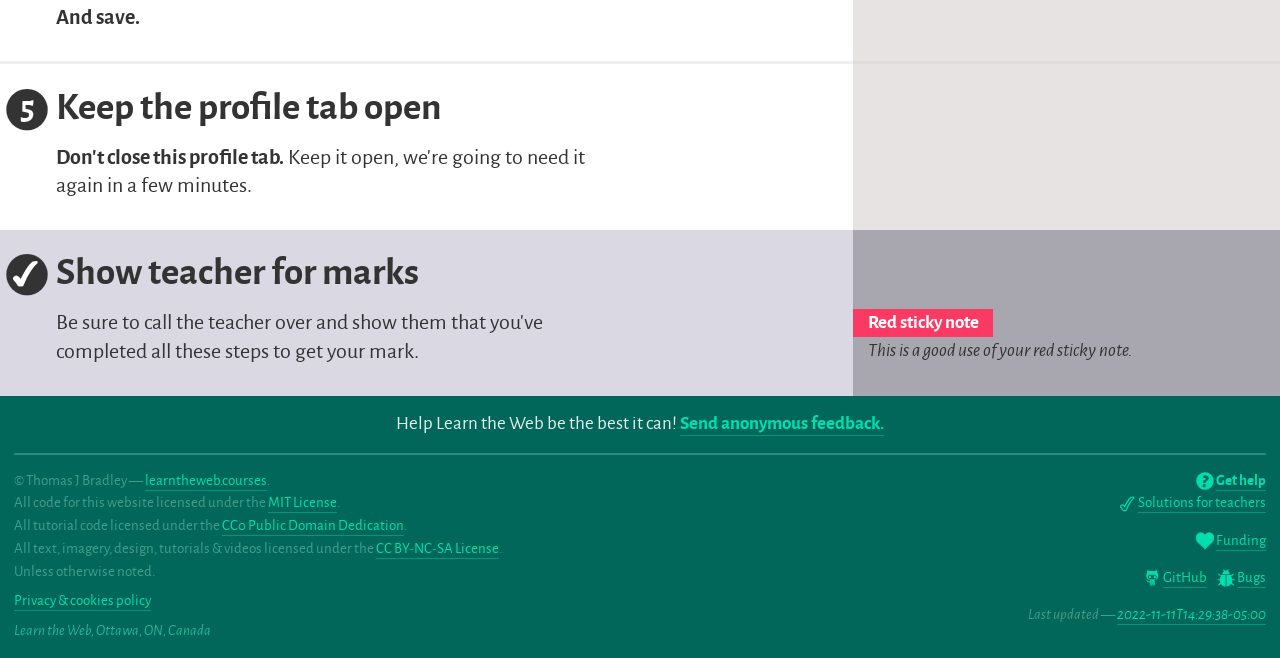How can you get help on this website?
Please provide a single word or phrase as your answer based on the screenshot.

Get help link